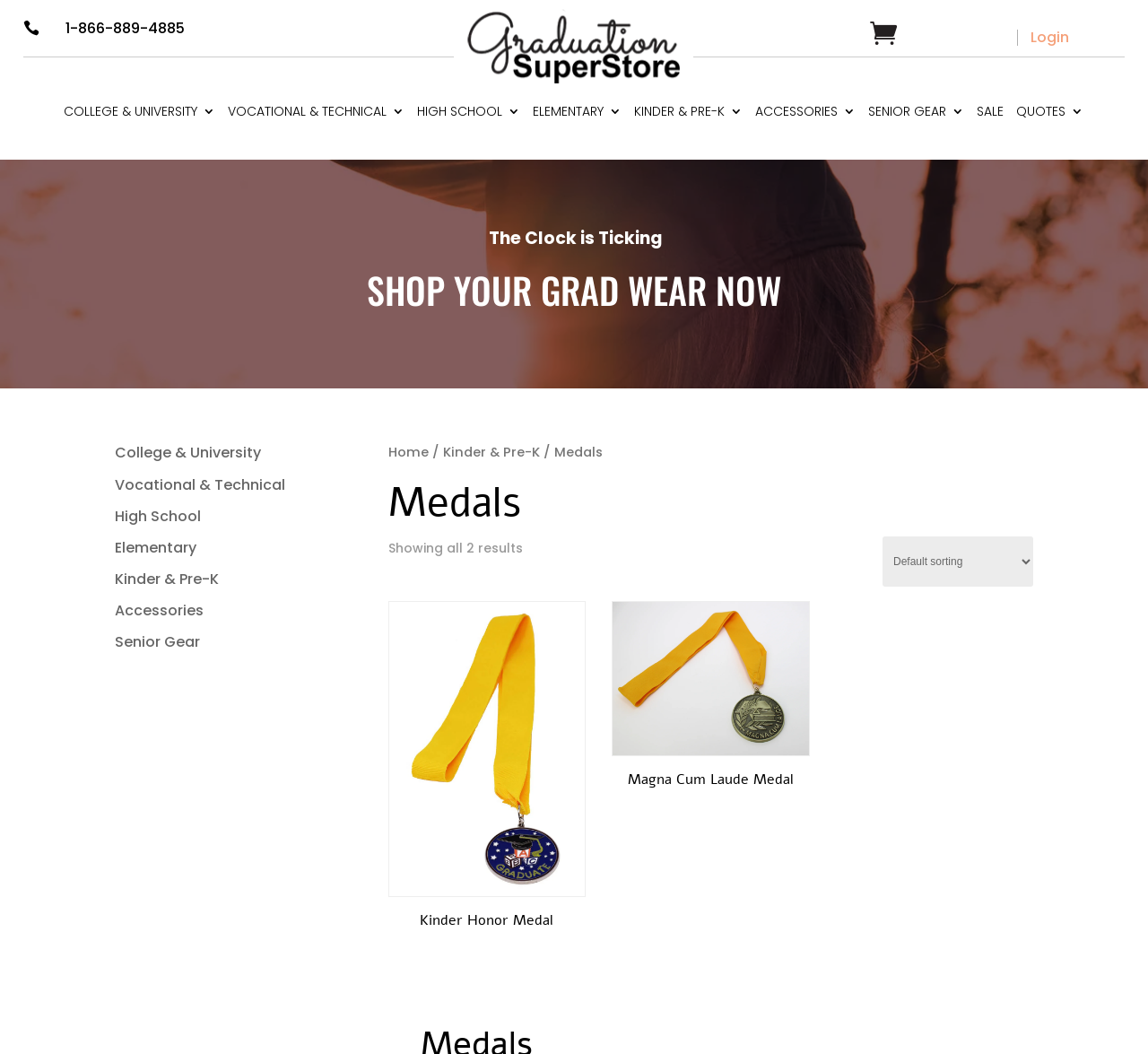Give a succinct answer to this question in a single word or phrase: 
How many medal options are available?

2